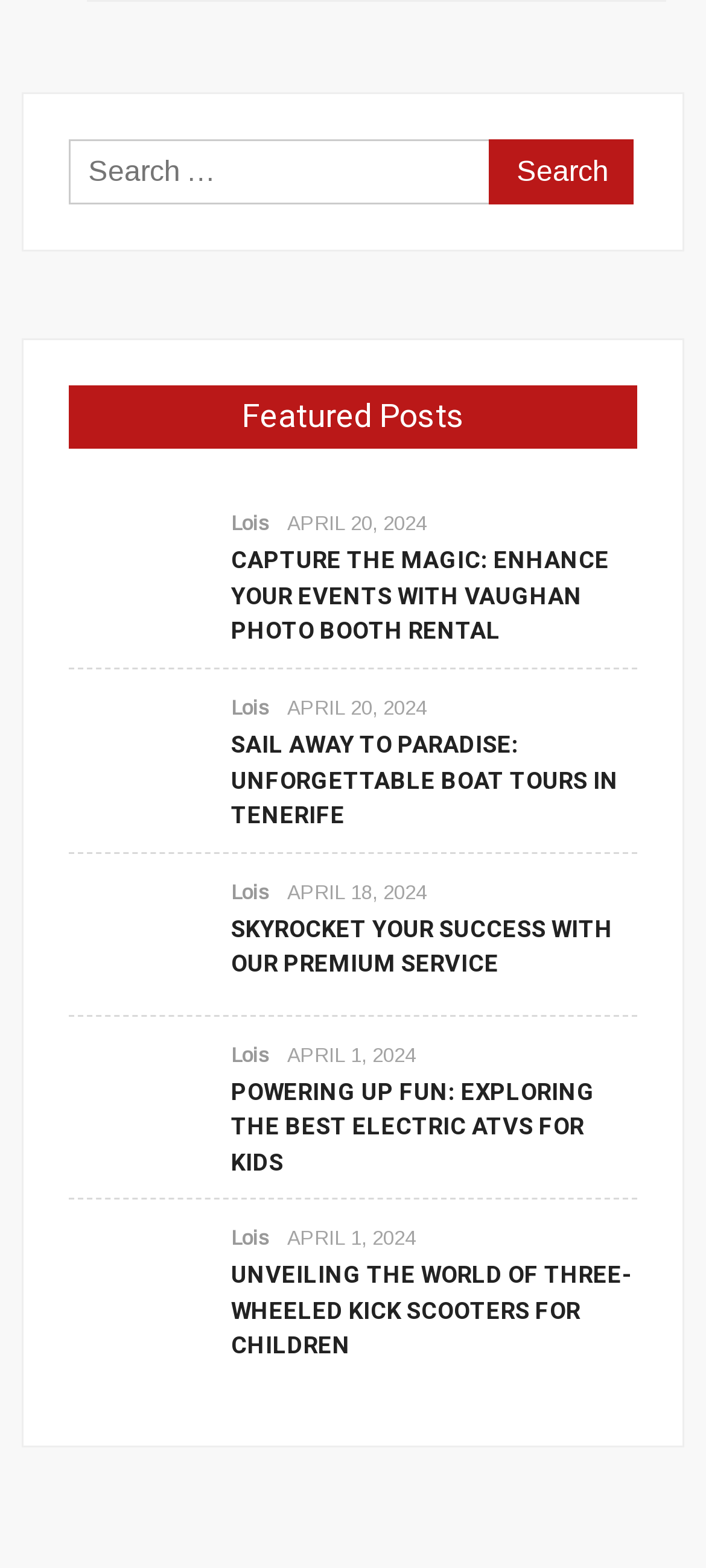How many articles are featured on this page? Using the information from the screenshot, answer with a single word or phrase.

5